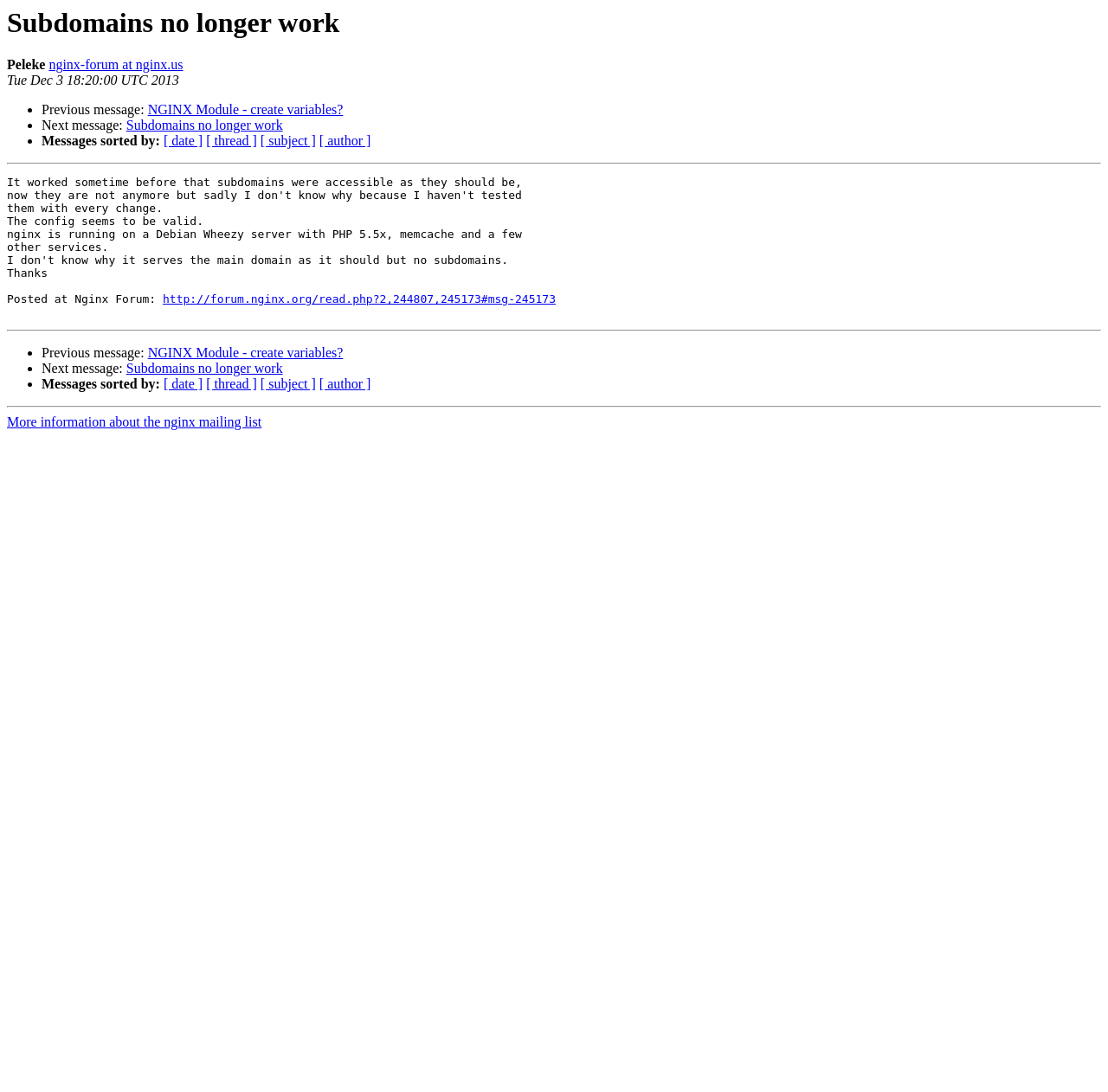Identify the bounding box for the described UI element: "http://forum.nginx.org/read.php?2,244807,245173#msg-245173".

[0.147, 0.268, 0.502, 0.28]